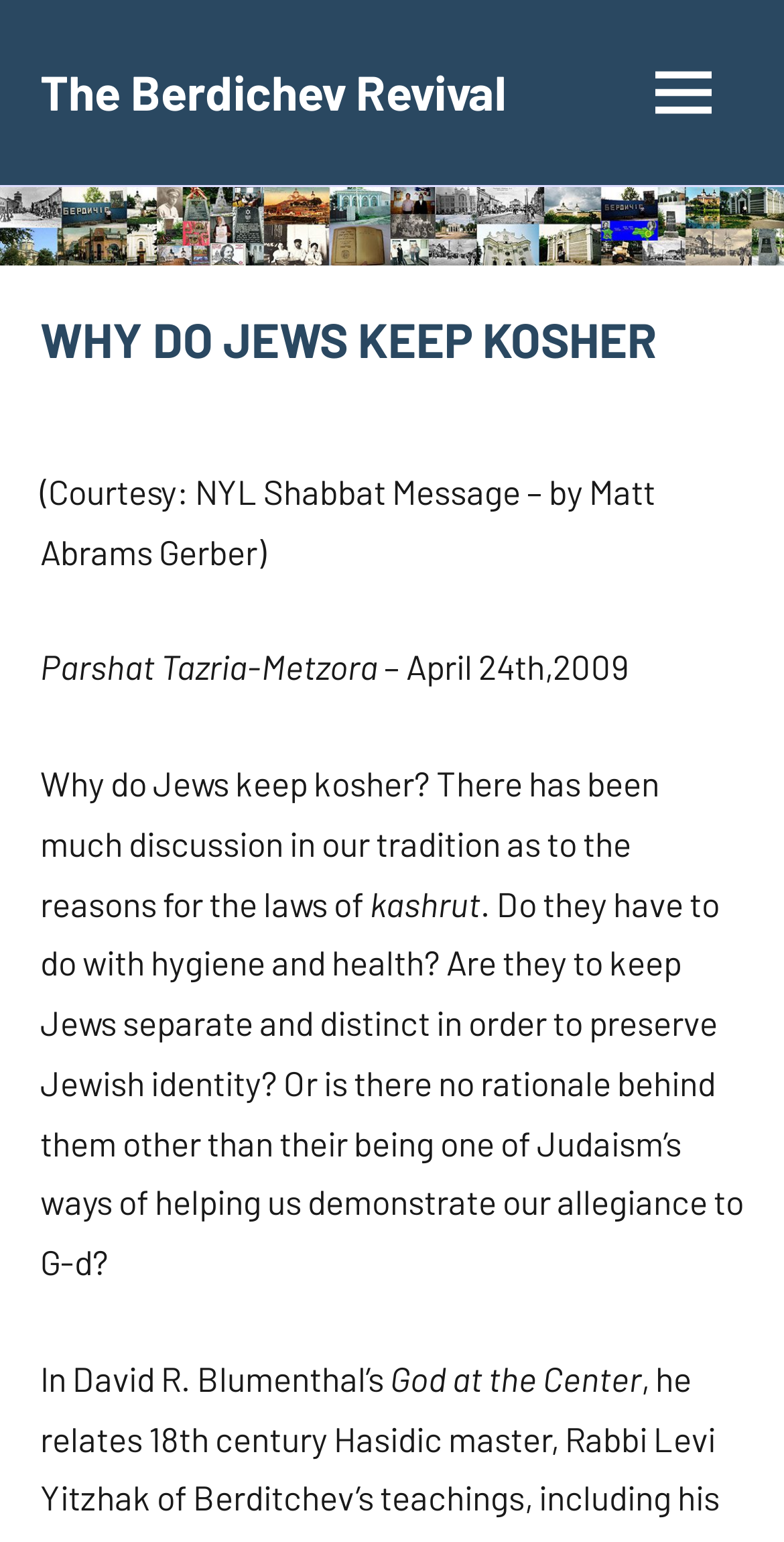What is the topic of the article?
Refer to the image and provide a one-word or short phrase answer.

Why do Jews keep kosher